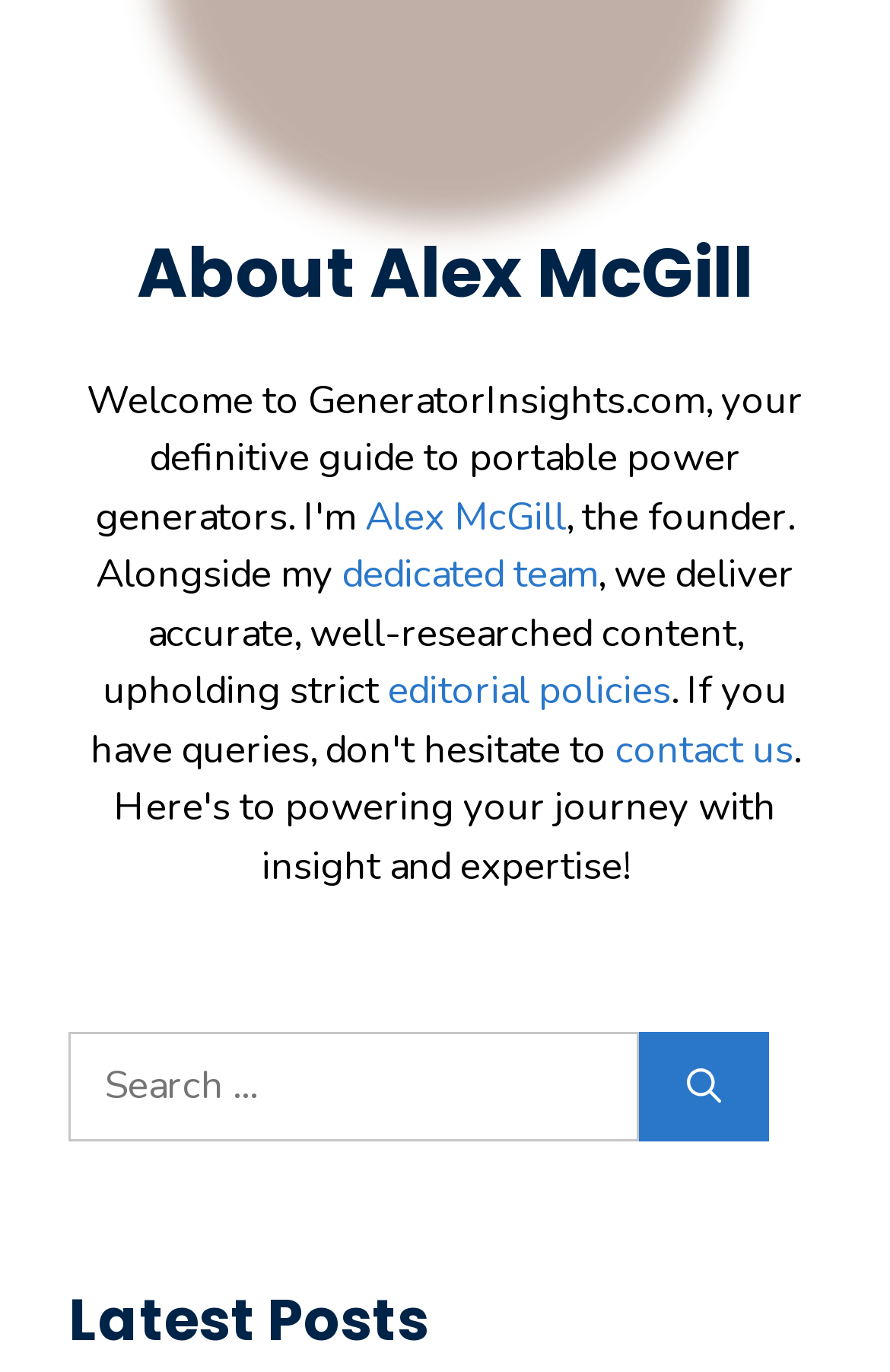From the details in the image, provide a thorough response to the question: How many sections are present on the website?

The answer can be found by analyzing the bounding box coordinates of the elements. There is a section 'About Alex McGill' and another section 'Latest Posts' which indicates that there are at least two sections present on the website.